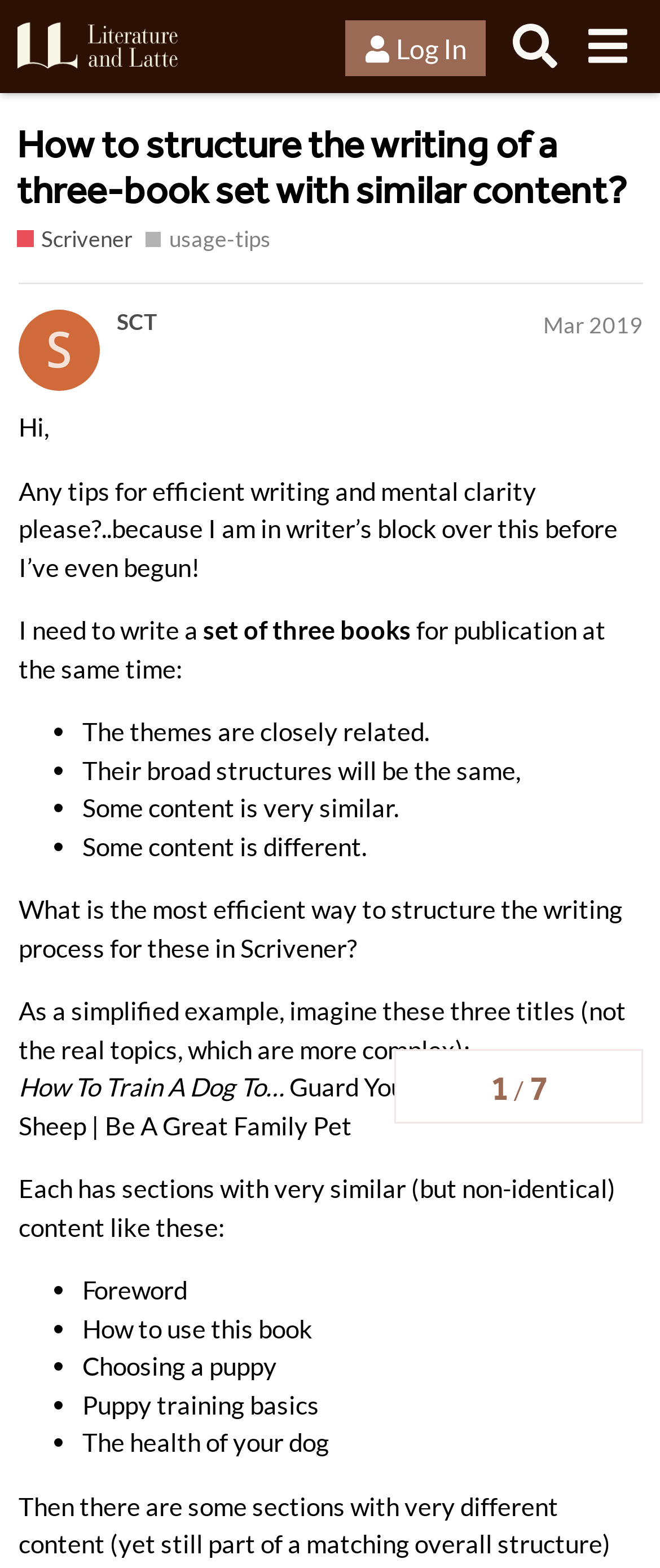What is the relationship between the themes of the three books?
Using the image, provide a concise answer in one word or a short phrase.

Closely related